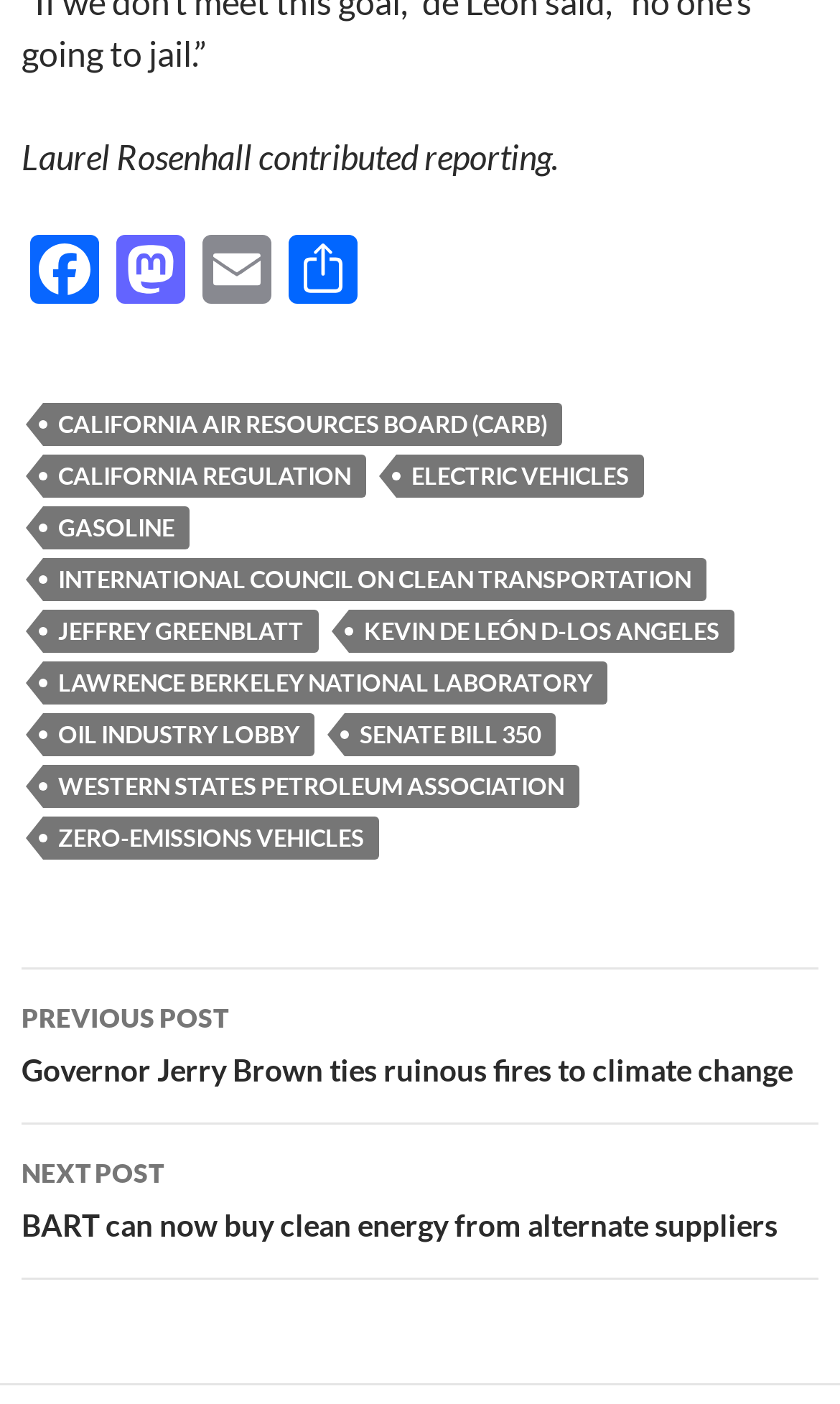Examine the screenshot and answer the question in as much detail as possible: How many links are in the footer section?

There are nine links in the footer section, which include 'CALIFORNIA AIR RESOURCES BOARD (CARB)', 'CALIFORNIA REGULATION', 'ELECTRIC VEHICLES', and six others.